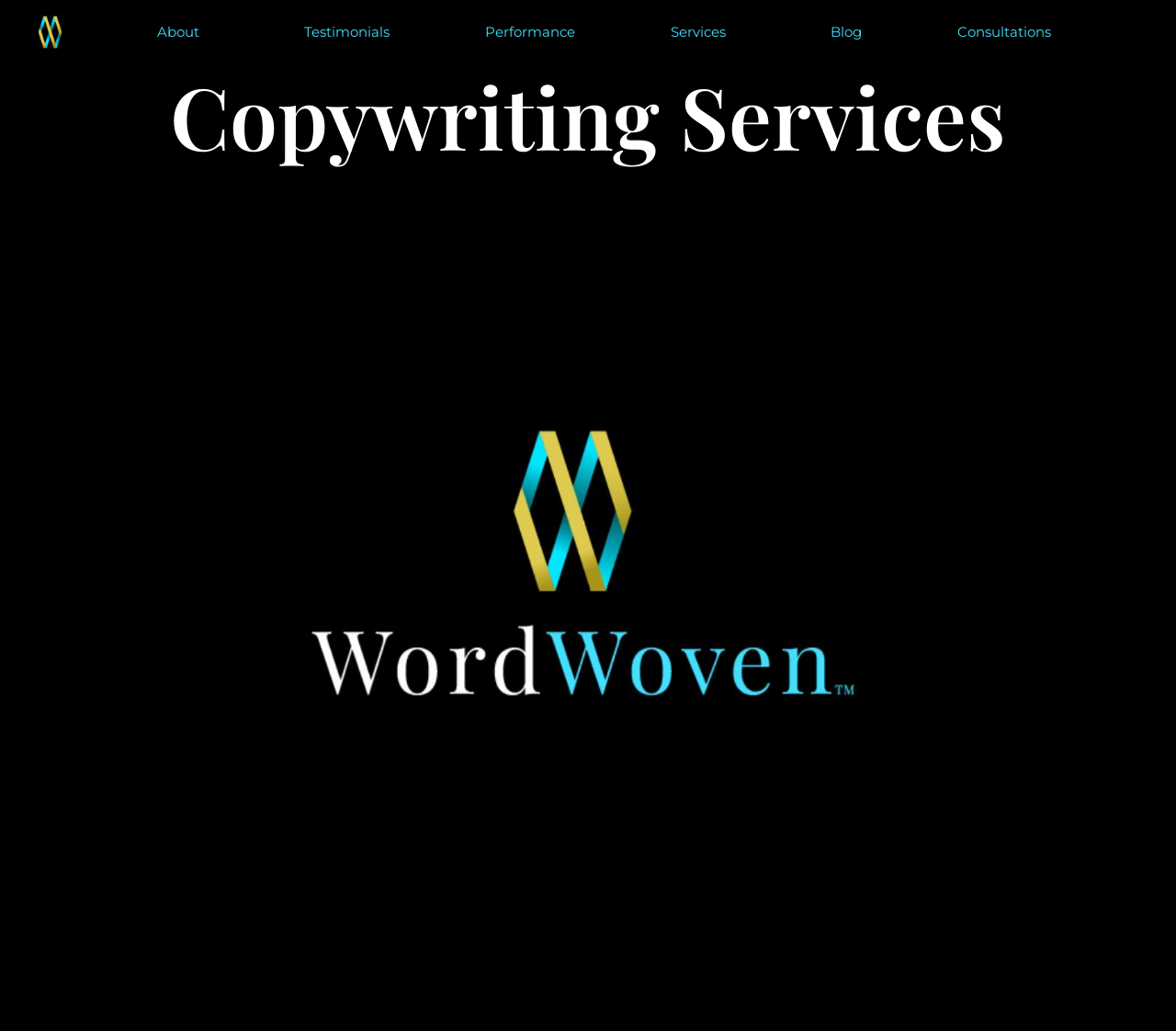Provide a one-word or brief phrase answer to the question:
What is the name of the company offering these services?

WordWoven